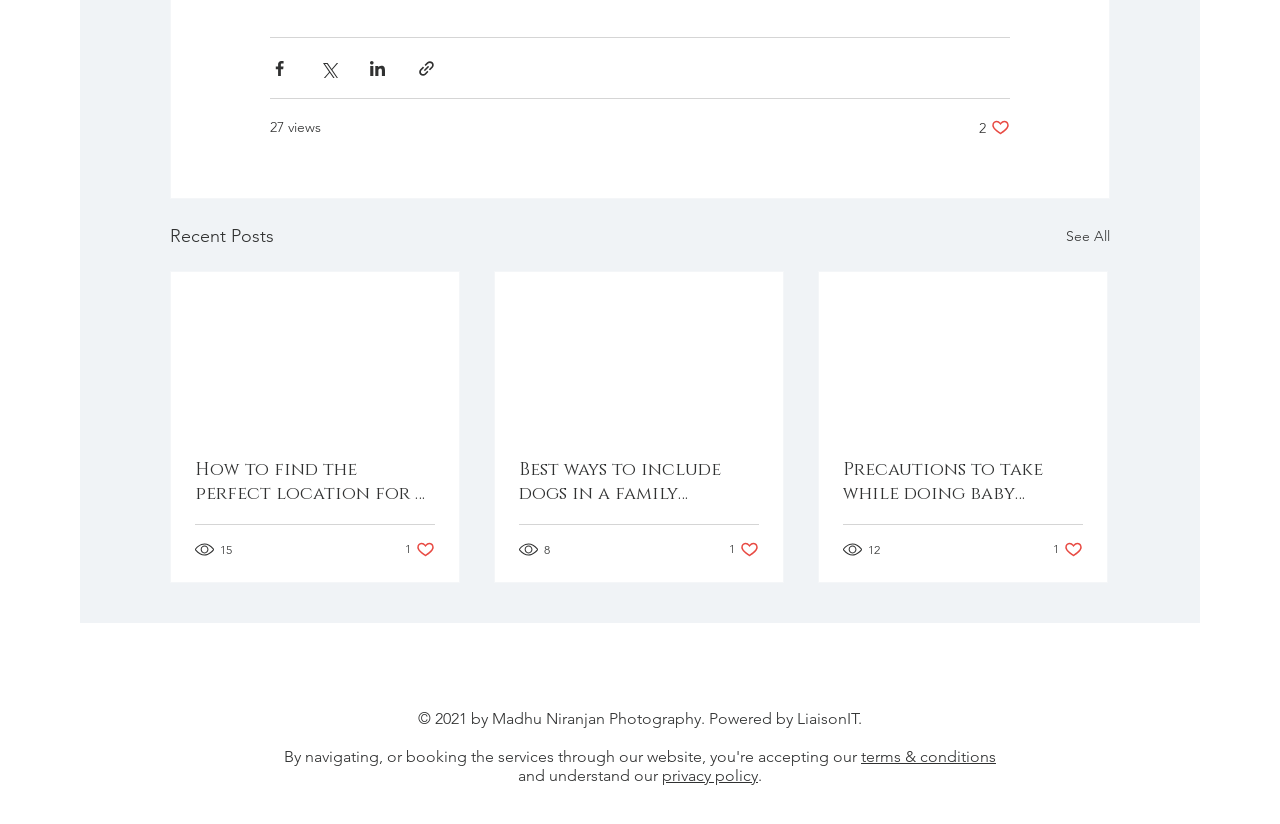Find the bounding box coordinates of the area that needs to be clicked in order to achieve the following instruction: "Read the article about finding the perfect location for a photoshoot". The coordinates should be specified as four float numbers between 0 and 1, i.e., [left, top, right, bottom].

[0.152, 0.556, 0.34, 0.615]